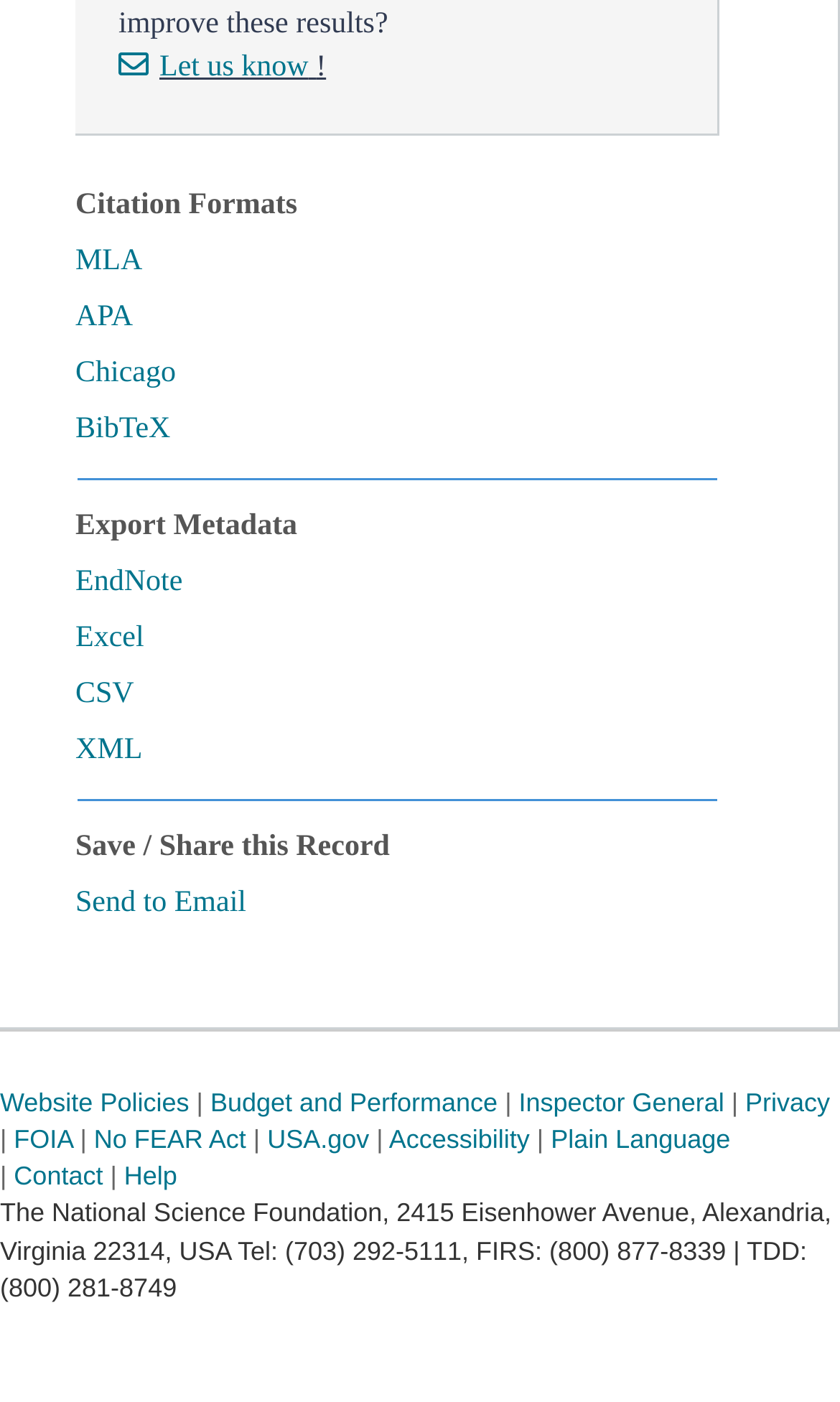What is the bandgap of TlPbI?
Using the image as a reference, give a one-word or short phrase answer.

2.25 eV